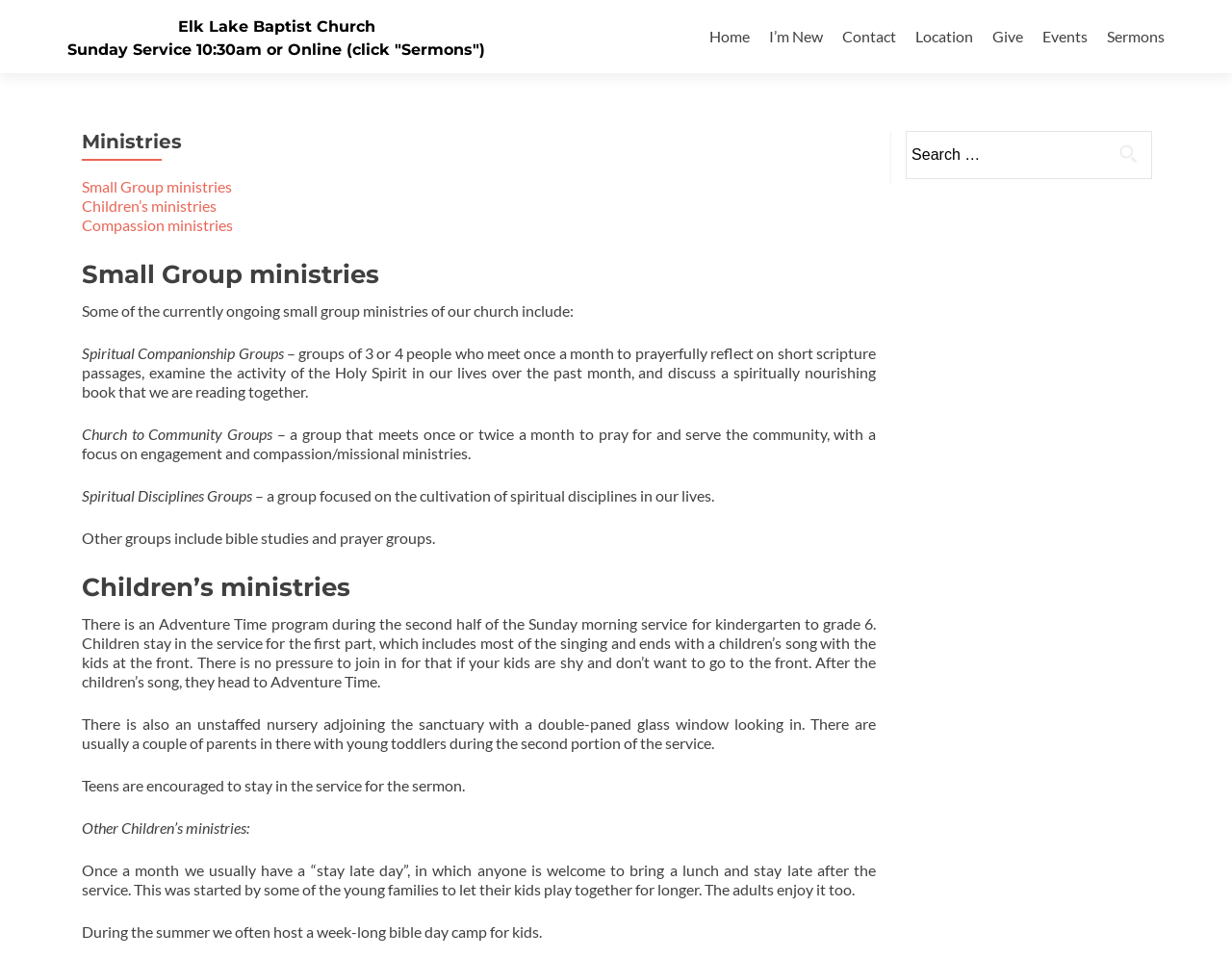Find the bounding box coordinates for the UI element that matches this description: "Elk Lake Baptist Church".

[0.144, 0.018, 0.304, 0.037]